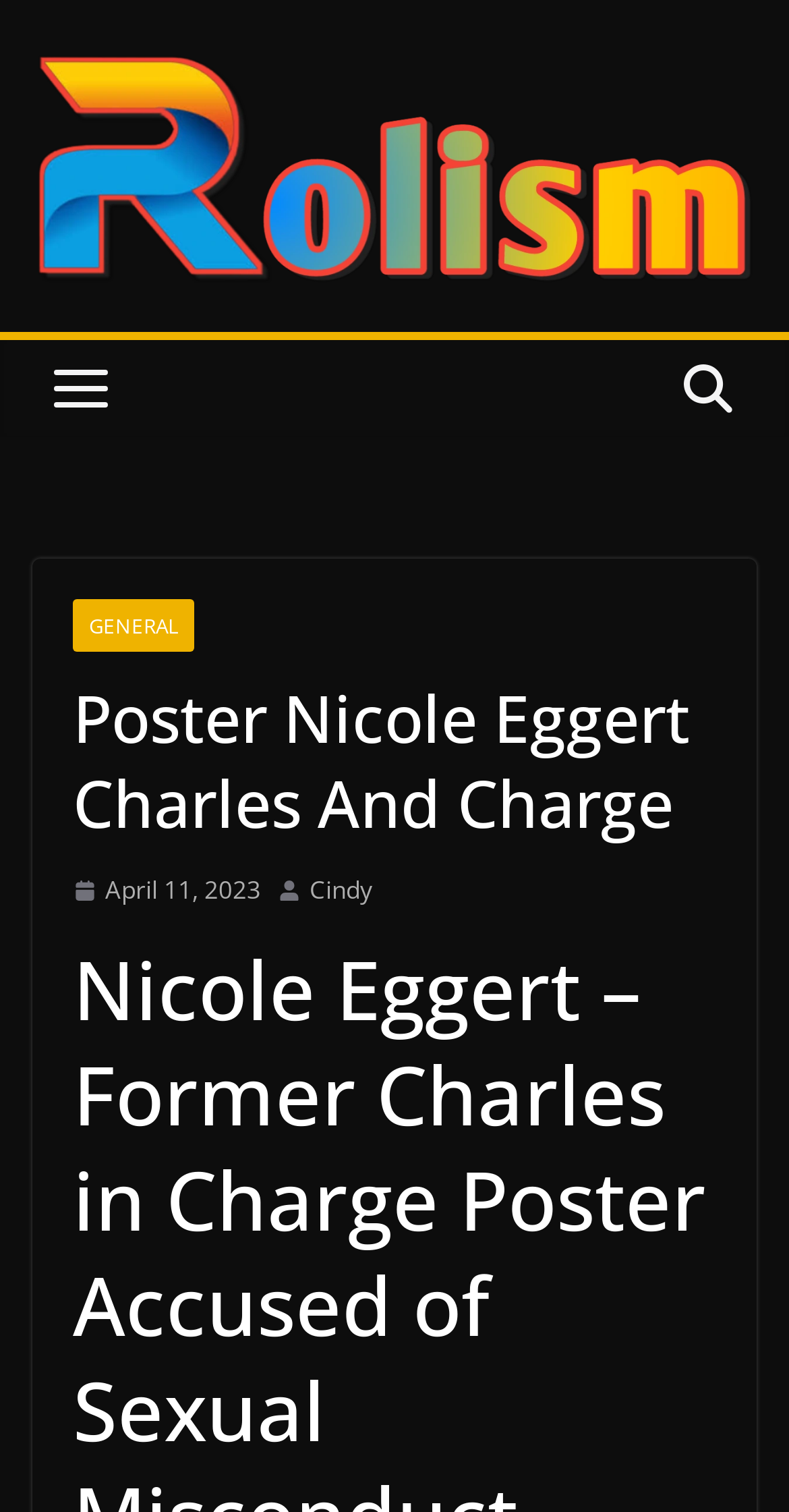How many images are there on the webpage?
Look at the image and respond to the question as thoroughly as possible.

Upon examining the webpage, I count four images: the poster image, an image next to the 'GENERAL' link, an image next to the 'April 11, 2023' link, and an image next to the 'Cindy' link.